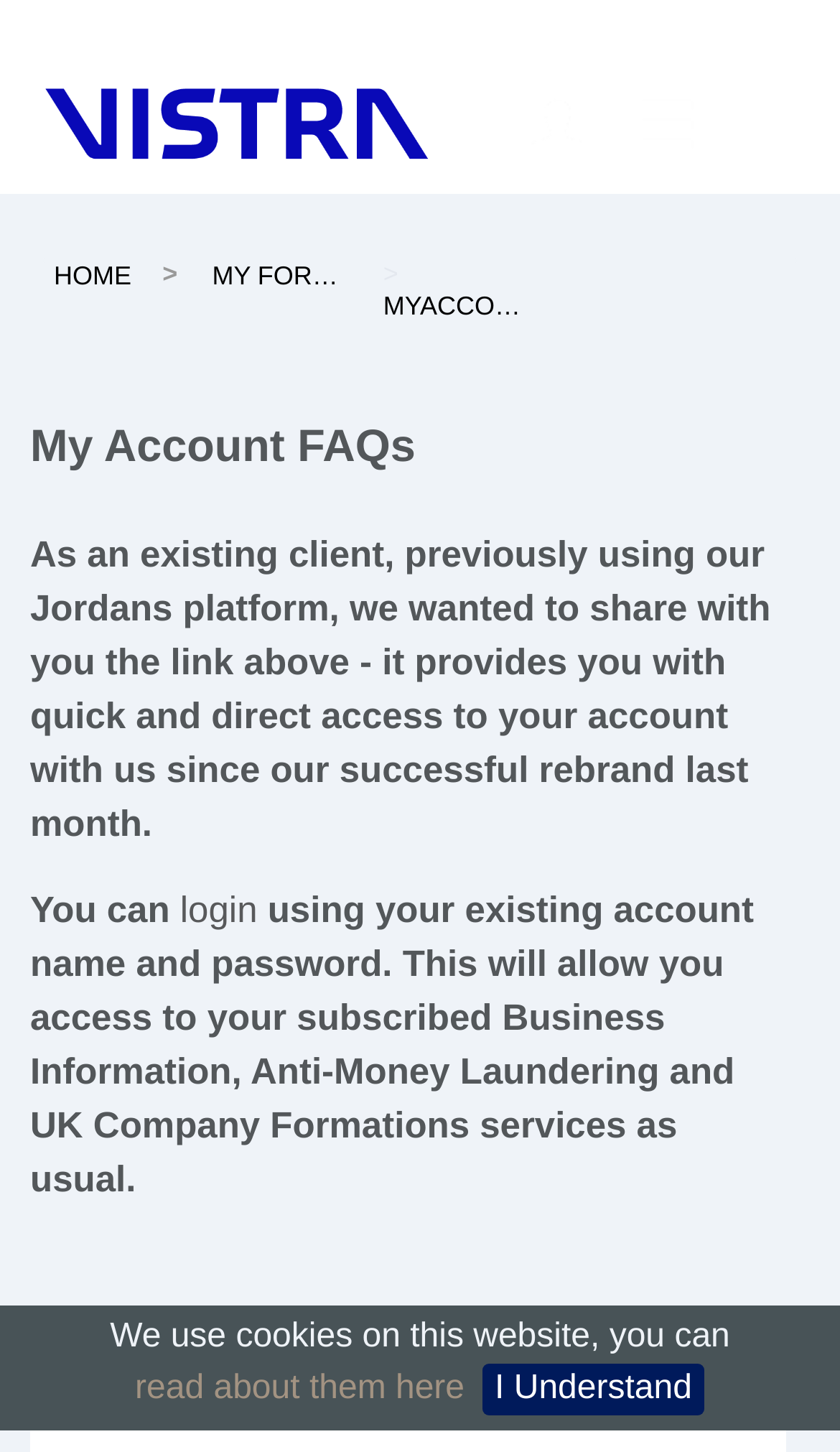Determine the coordinates of the bounding box for the clickable area needed to execute this instruction: "ask Karen".

[0.552, 0.954, 0.742, 0.979]